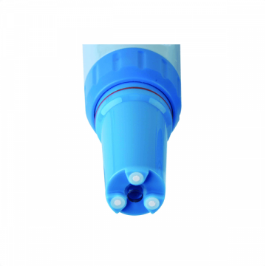Offer a detailed explanation of the image.

The image features a close-up view of a blue pH electrode, specifically the PH60F-E flat pH electrode. Its design includes a rounded tip with three polished sensors, indicating its advanced capability for precise pH measurements. This electrode is designed for easy integration into various laboratory and environmental analyses, ensuring accurate readings in diverse applications. The thoughtful design caters to both usability and reliability, making it an essential tool for professionals in scientific and technical fields.